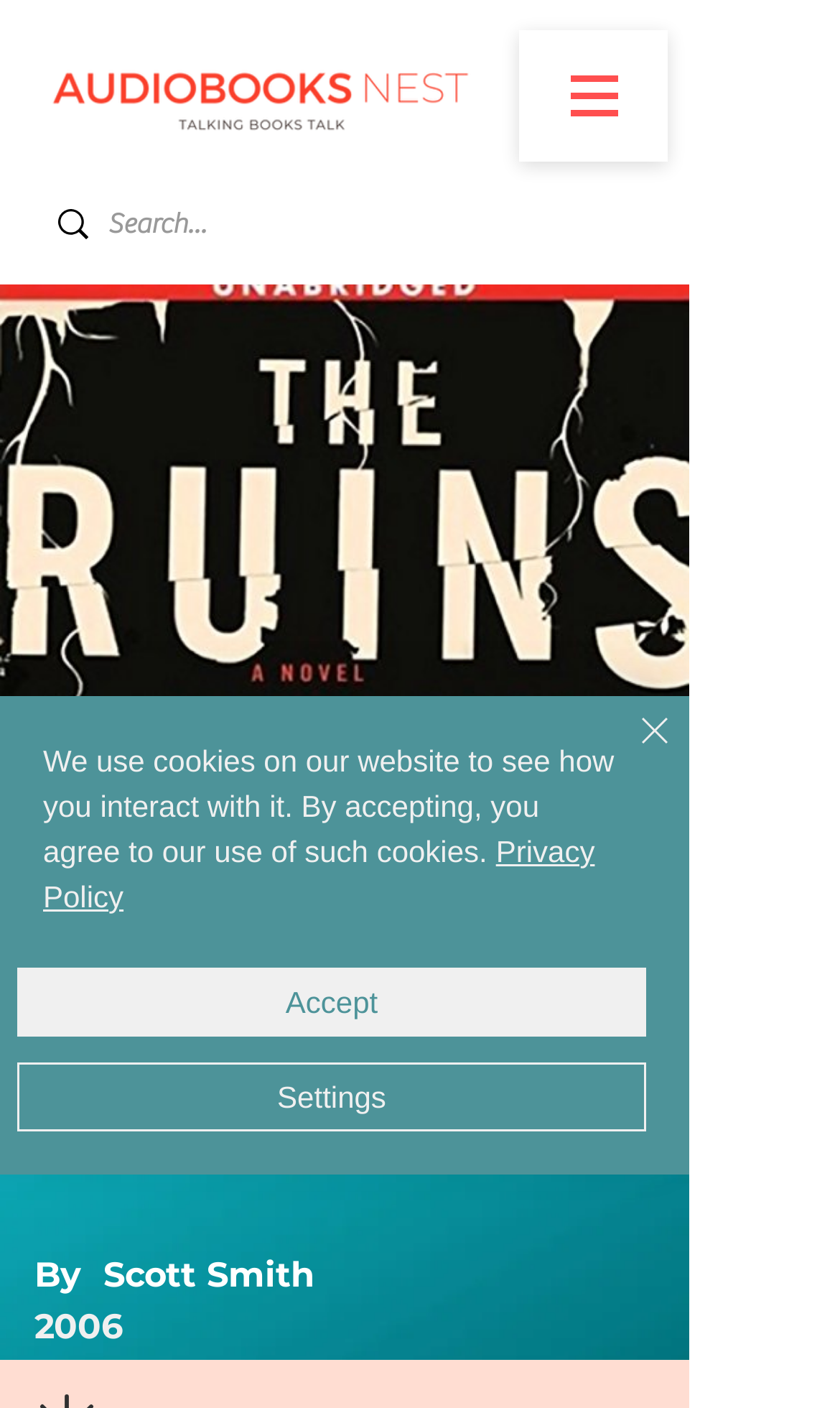What is the name of the audiobook being reviewed?
Using the image provided, answer with just one word or phrase.

The Ruins